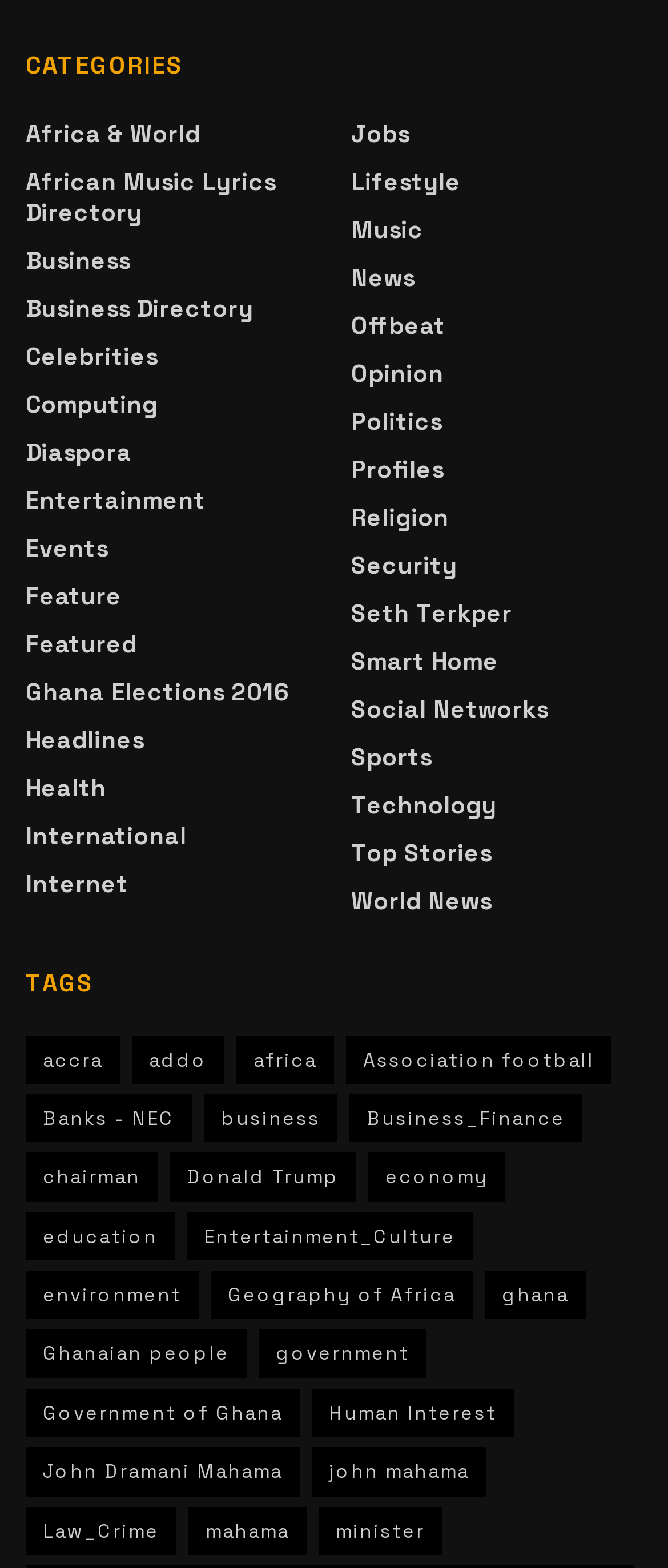Refer to the element description John Dramani Mahama and identify the corresponding bounding box in the screenshot. Format the coordinates as (top-left x, top-left y, bottom-right x, bottom-right y) with values in the range of 0 to 1.

[0.038, 0.923, 0.449, 0.954]